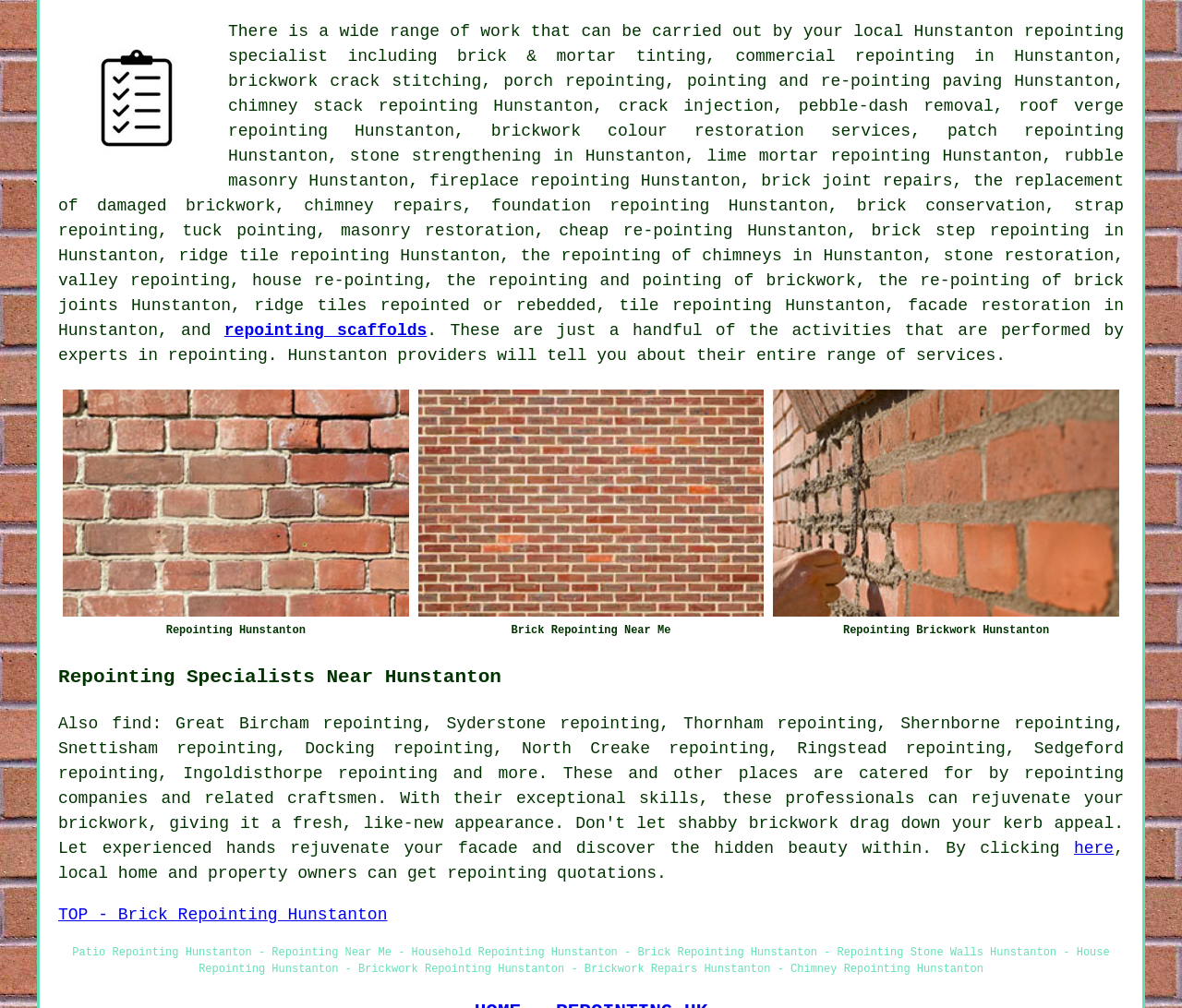Please identify the bounding box coordinates of the element I need to click to follow this instruction: "click on brickwork crack stitching".

[0.193, 0.072, 0.407, 0.09]